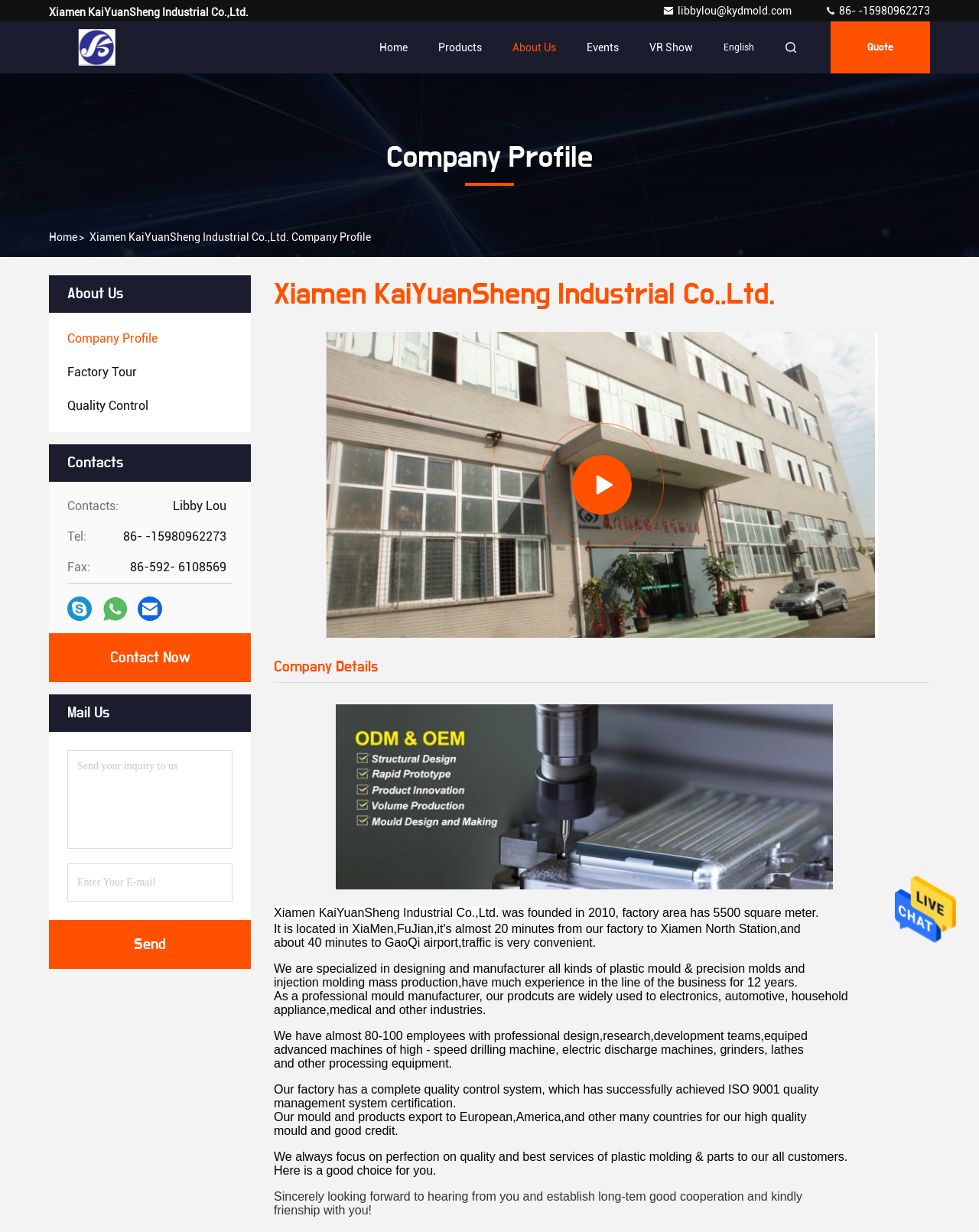Using the details in the image, give a detailed response to the question below:
What is the company's main business?

I inferred the company's main business by reading the meta description, which mentions 'China Quality Plastic Injection Mould and Plastic Injection Moulding Service suppliers'. This suggests that the company is primarily involved in the business of plastic injection moulding.